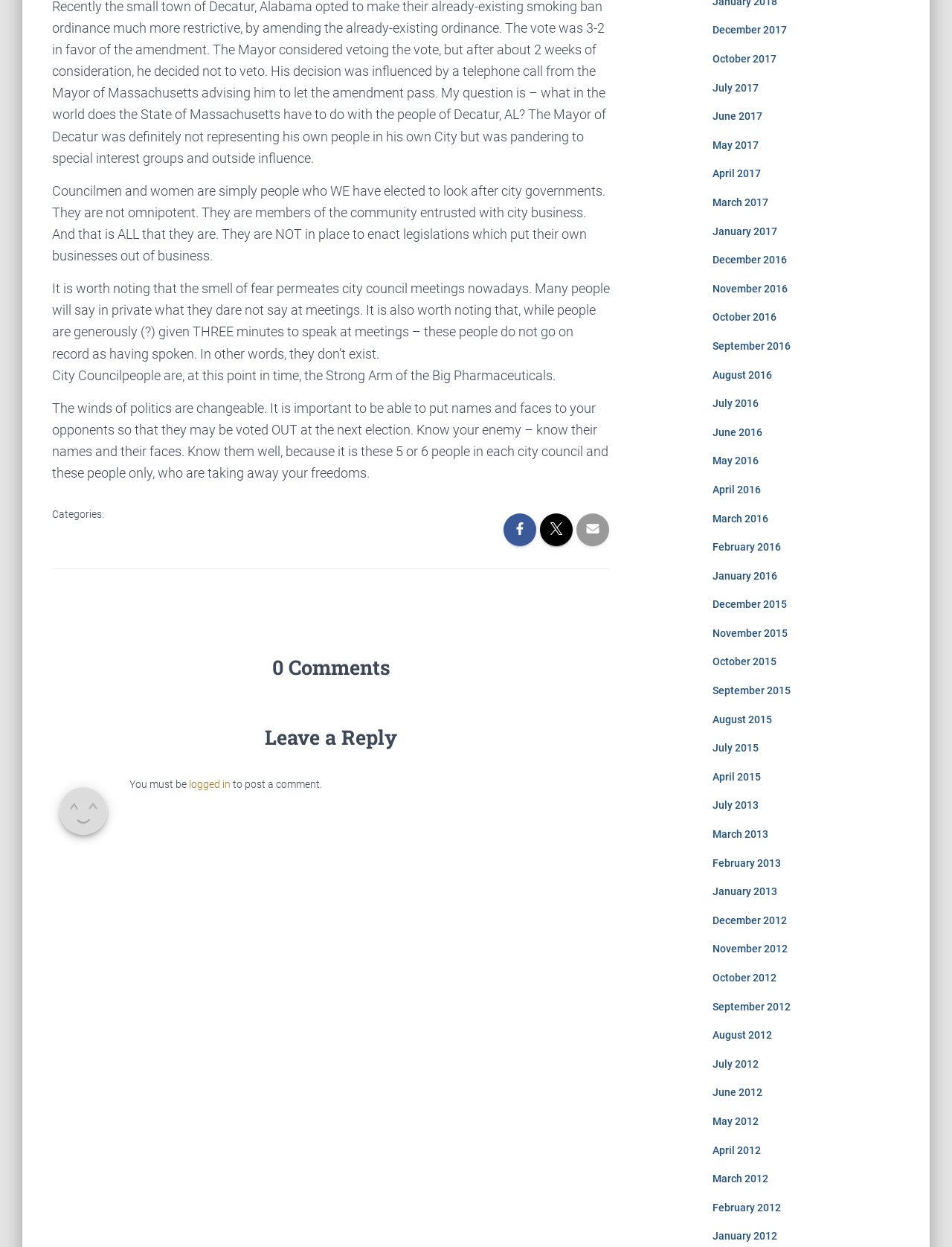Please identify the bounding box coordinates of the clickable area that will fulfill the following instruction: "Leave a comment". The coordinates should be in the format of four float numbers between 0 and 1, i.e., [left, top, right, bottom].

[0.055, 0.578, 0.641, 0.604]